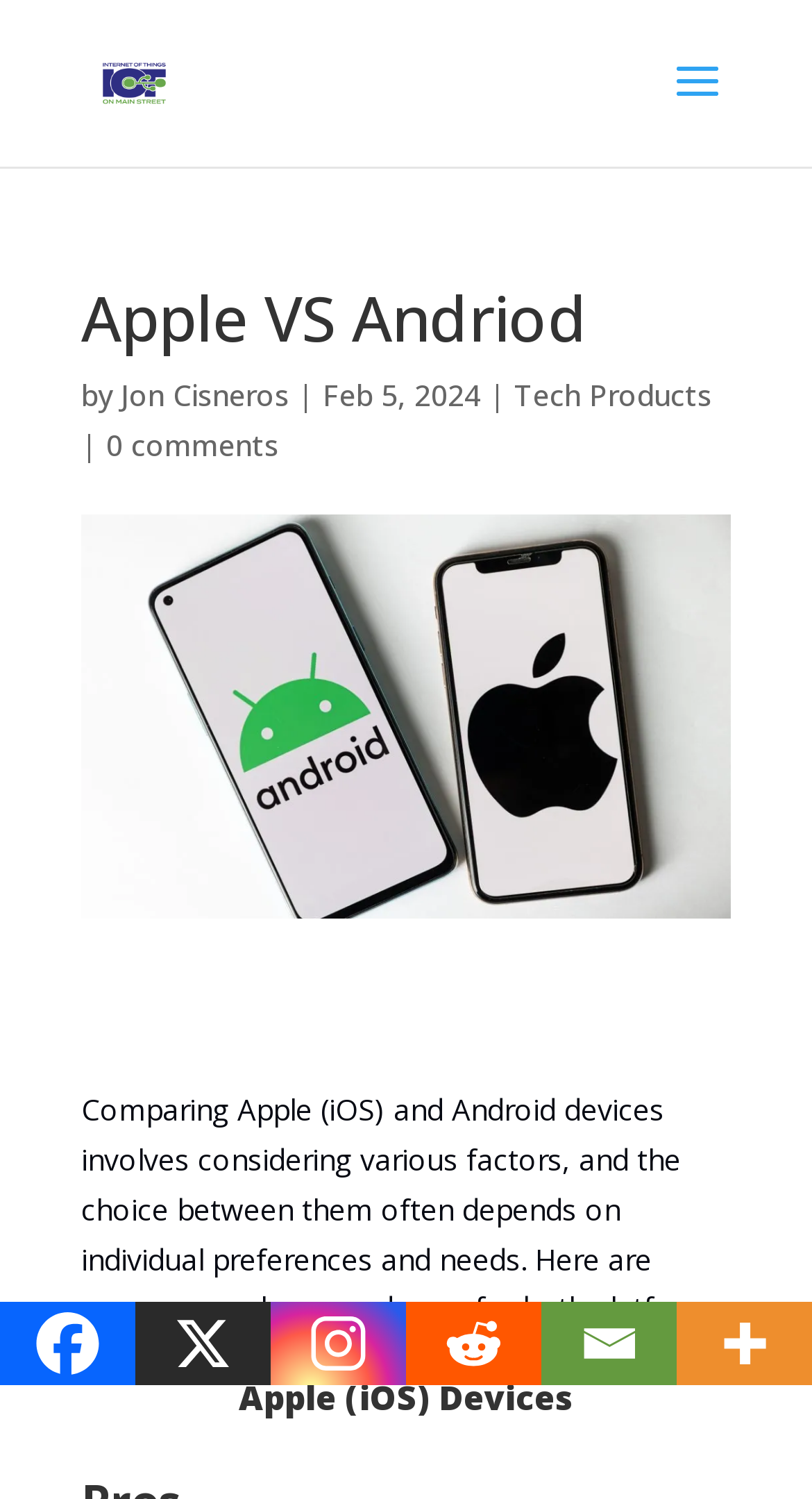Respond with a single word or short phrase to the following question: 
What is the author of the article?

Jon Cisneros